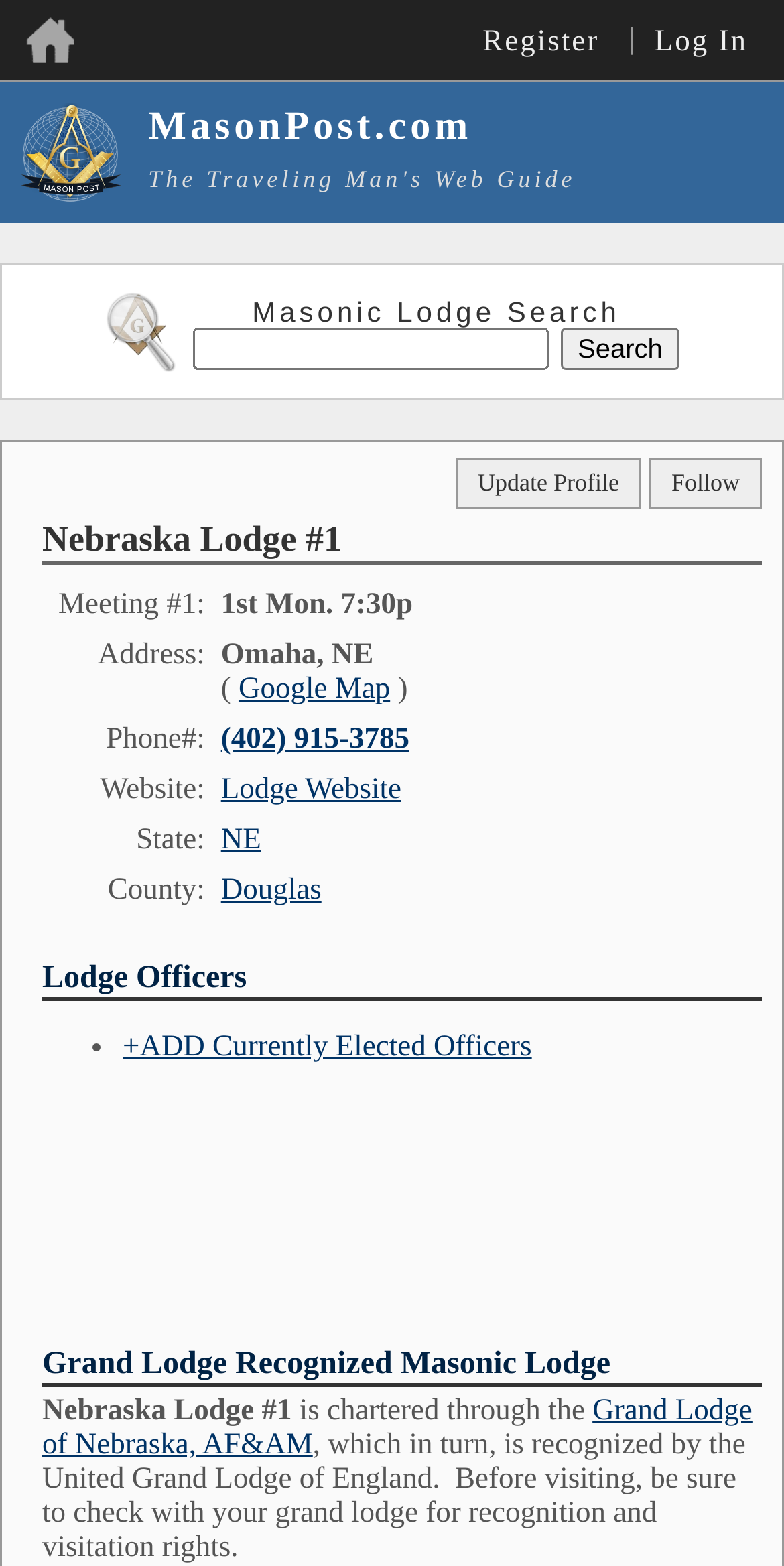Refer to the element description Douglas and identify the corresponding bounding box in the screenshot. Format the coordinates as (top-left x, top-left y, bottom-right x, bottom-right y) with values in the range of 0 to 1.

[0.282, 0.558, 0.41, 0.579]